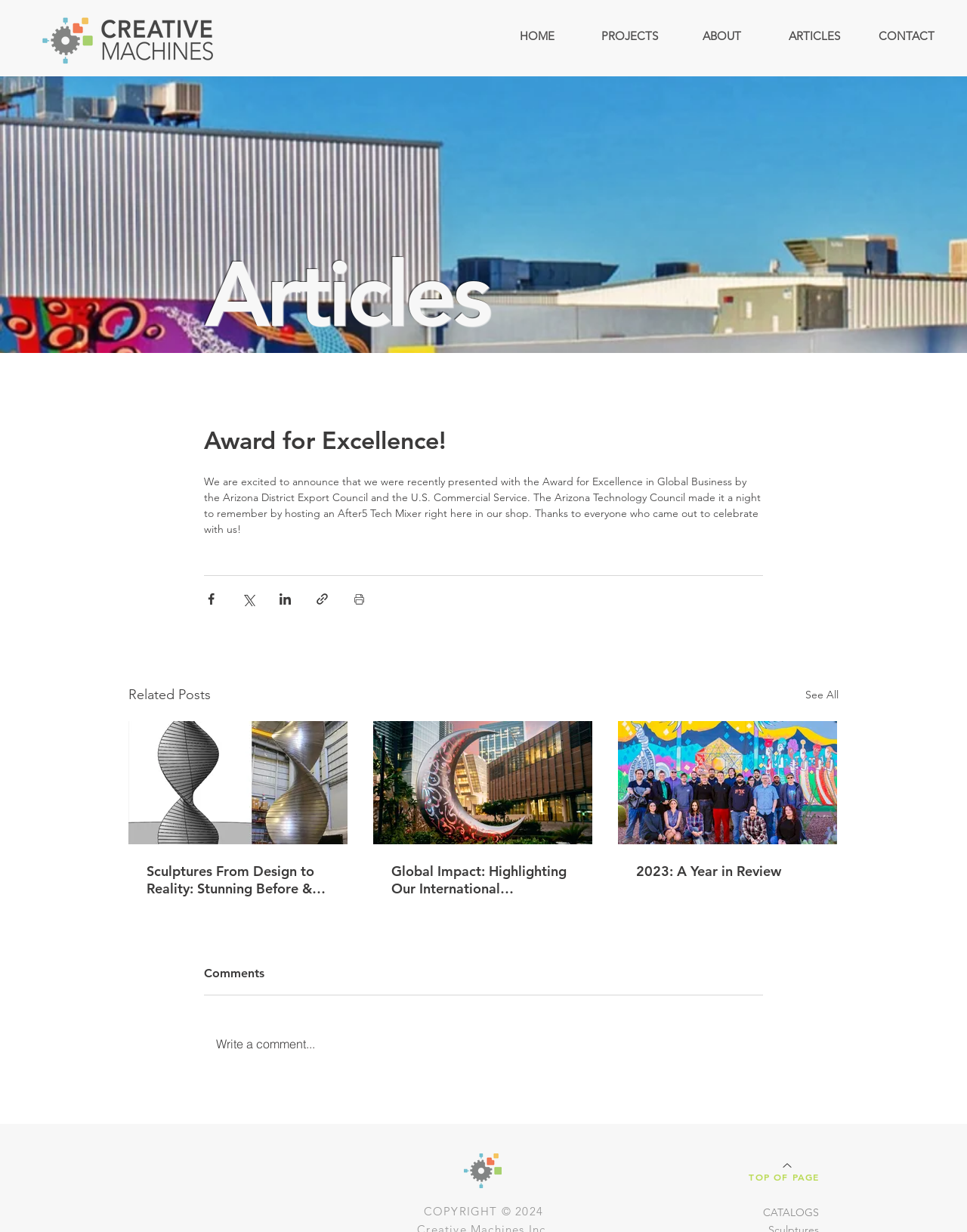Pinpoint the bounding box coordinates of the element that must be clicked to accomplish the following instruction: "Go to the 'Home' page". The coordinates should be in the format of four float numbers between 0 and 1, i.e., [left, top, right, bottom].

None